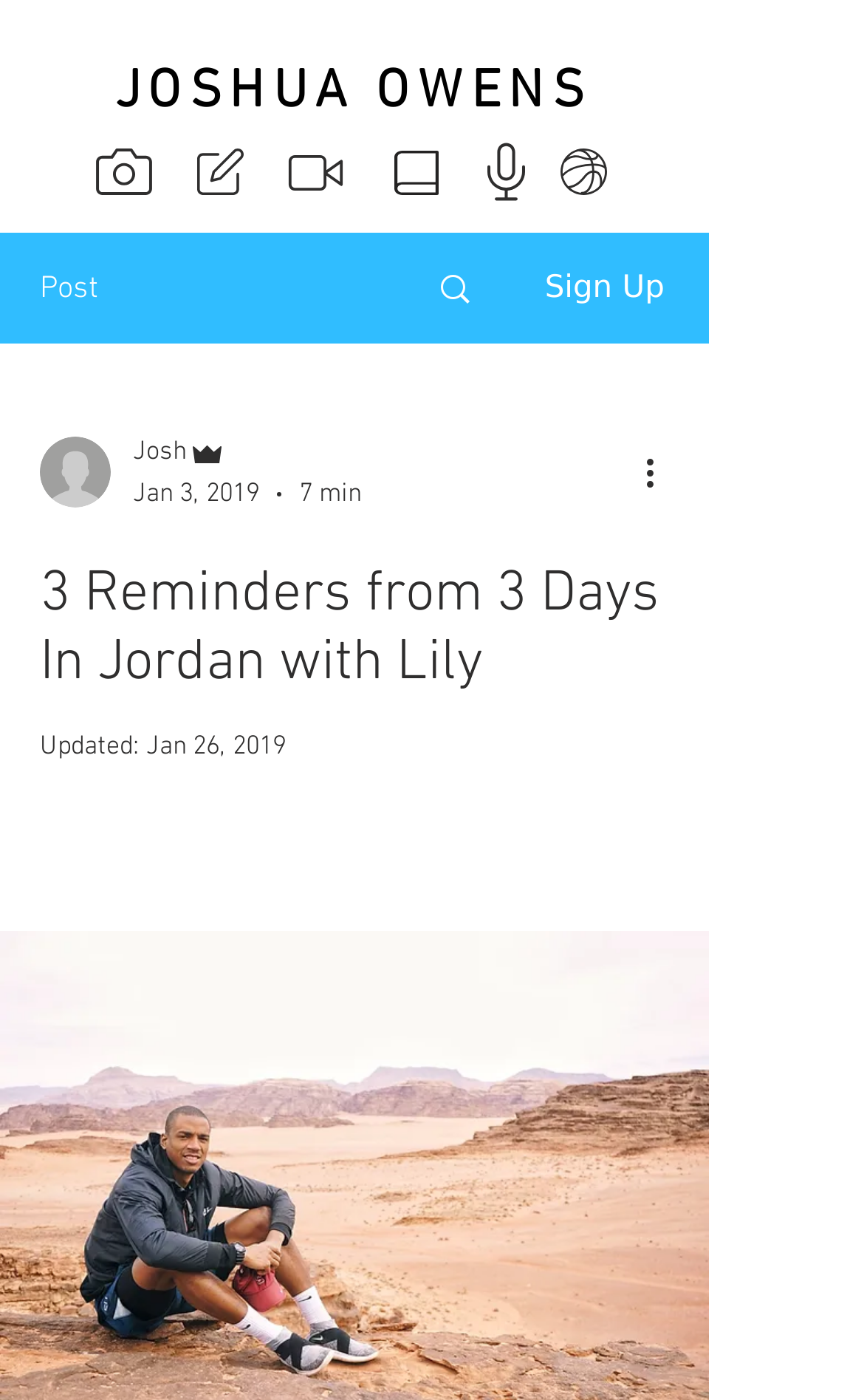Locate the UI element that matches the description #comp-lb2q1taa svg [data-color="1"] {fill: #2F2E2E;} in the webpage screenshot. Return the bounding box coordinates in the format (top-left x, top-left y, bottom-right x, bottom-right y), with values ranging from 0 to 1.

[0.228, 0.106, 0.282, 0.139]